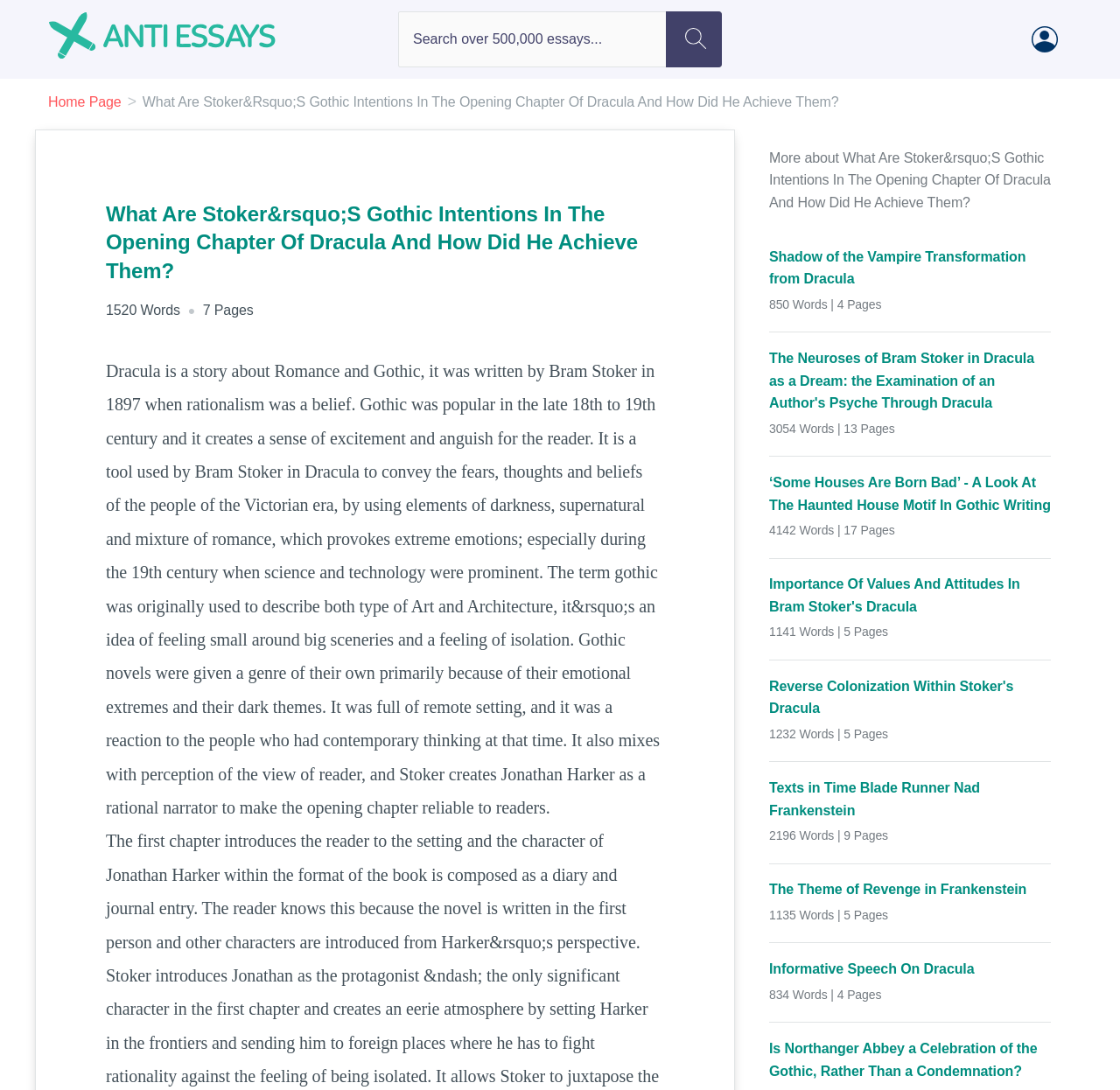Observe the image and answer the following question in detail: What is the word count of the essay 'Importance Of Values And Attitudes In Bram Stoker's Dracula'?

The essay 'Importance Of Values And Attitudes In Bram Stoker's Dracula' is listed on the webpage, and its details include the word count, which is 1141 words.